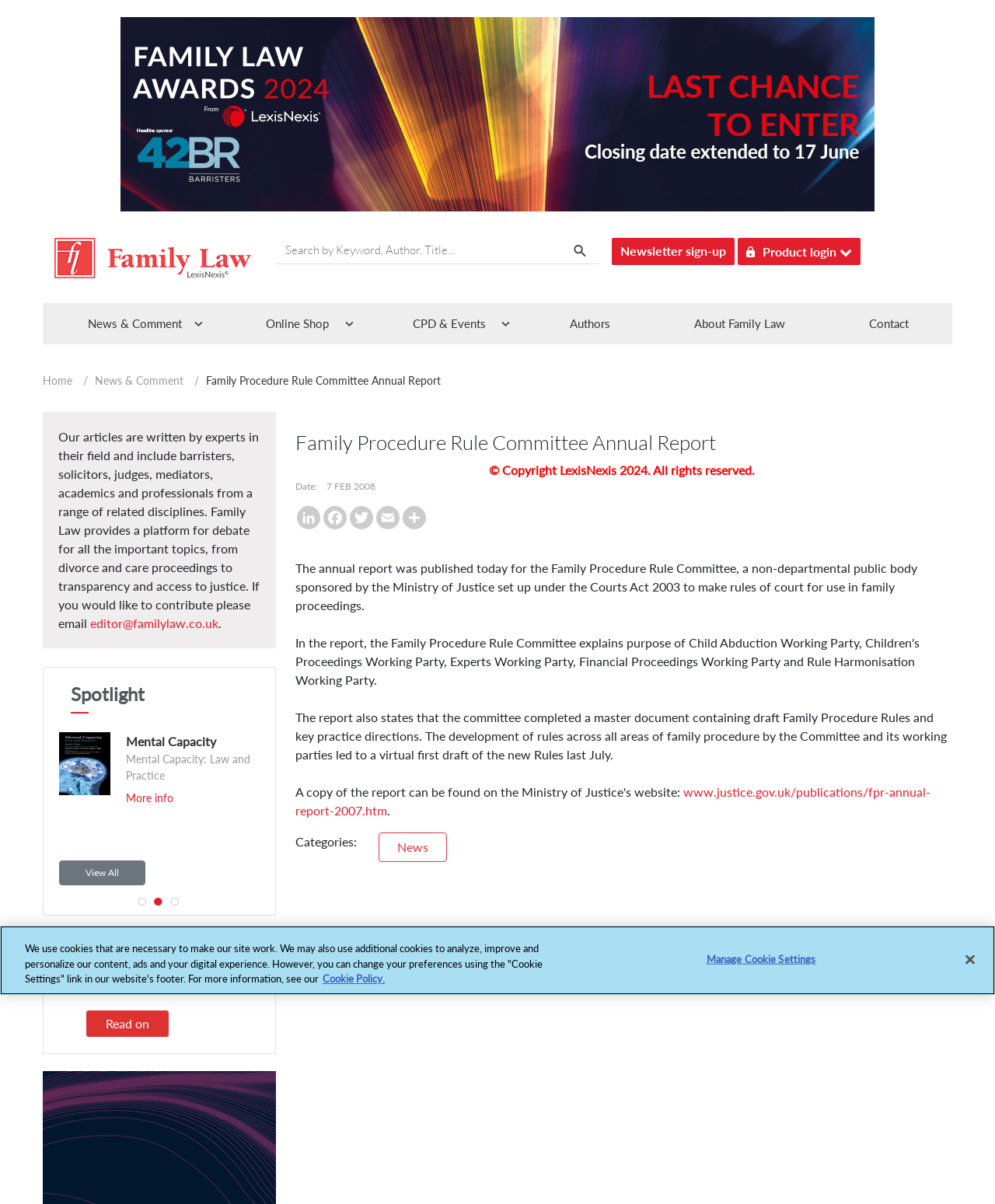Please locate the bounding box coordinates of the element's region that needs to be clicked to follow the instruction: "Search by keyword". The bounding box coordinates should be provided as four float numbers between 0 and 1, i.e., [left, top, right, bottom].

[0.277, 0.198, 0.602, 0.219]